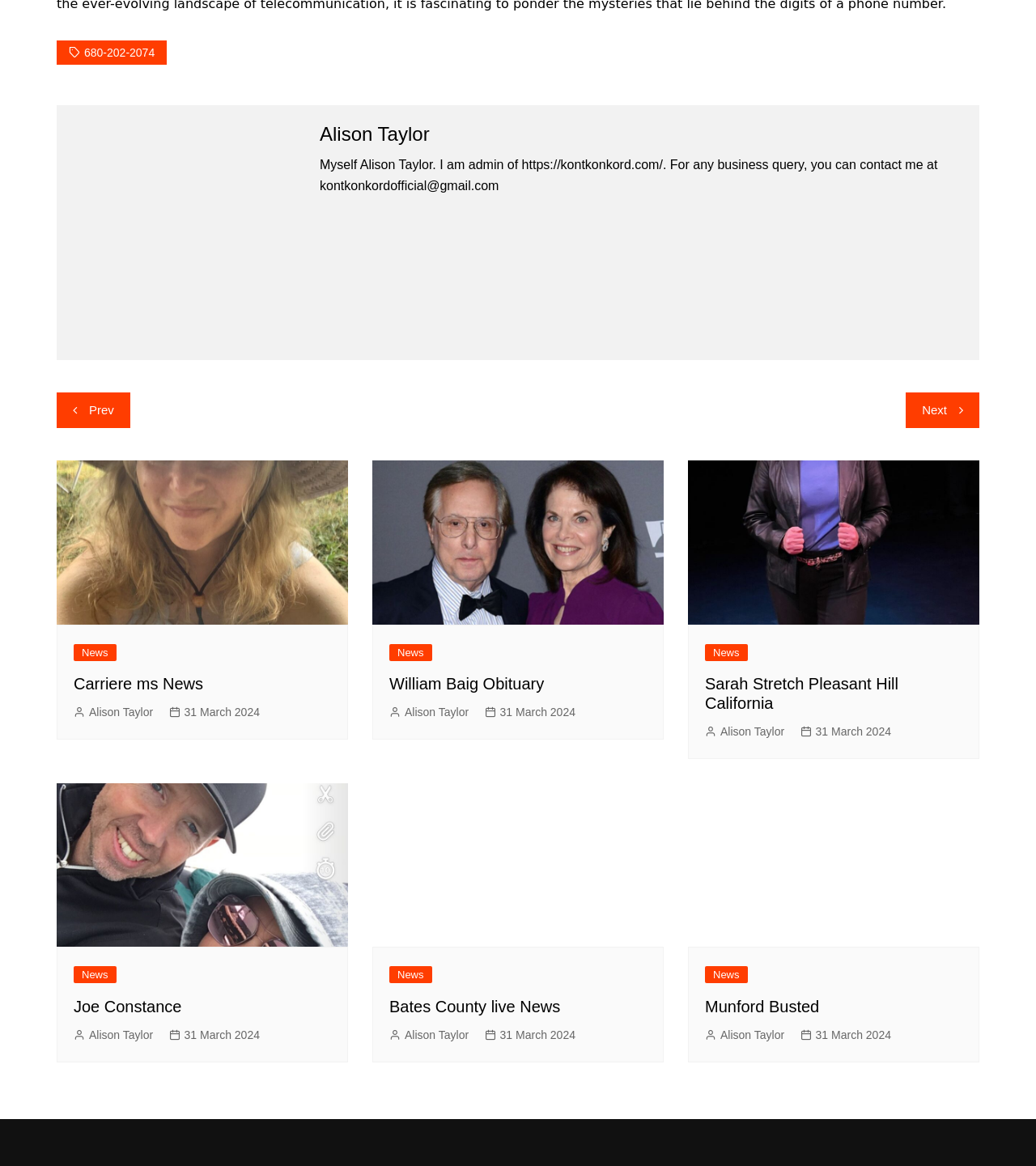What is the name of the admin of https://kontkonkord.com/?
Please provide an in-depth and detailed response to the question.

The answer can be found in the static text element that says 'Myself Alison Taylor. I am admin of https://kontkonkord.com/. For any business query, you can contact me at kontkonkordofficial@gmail.com'.